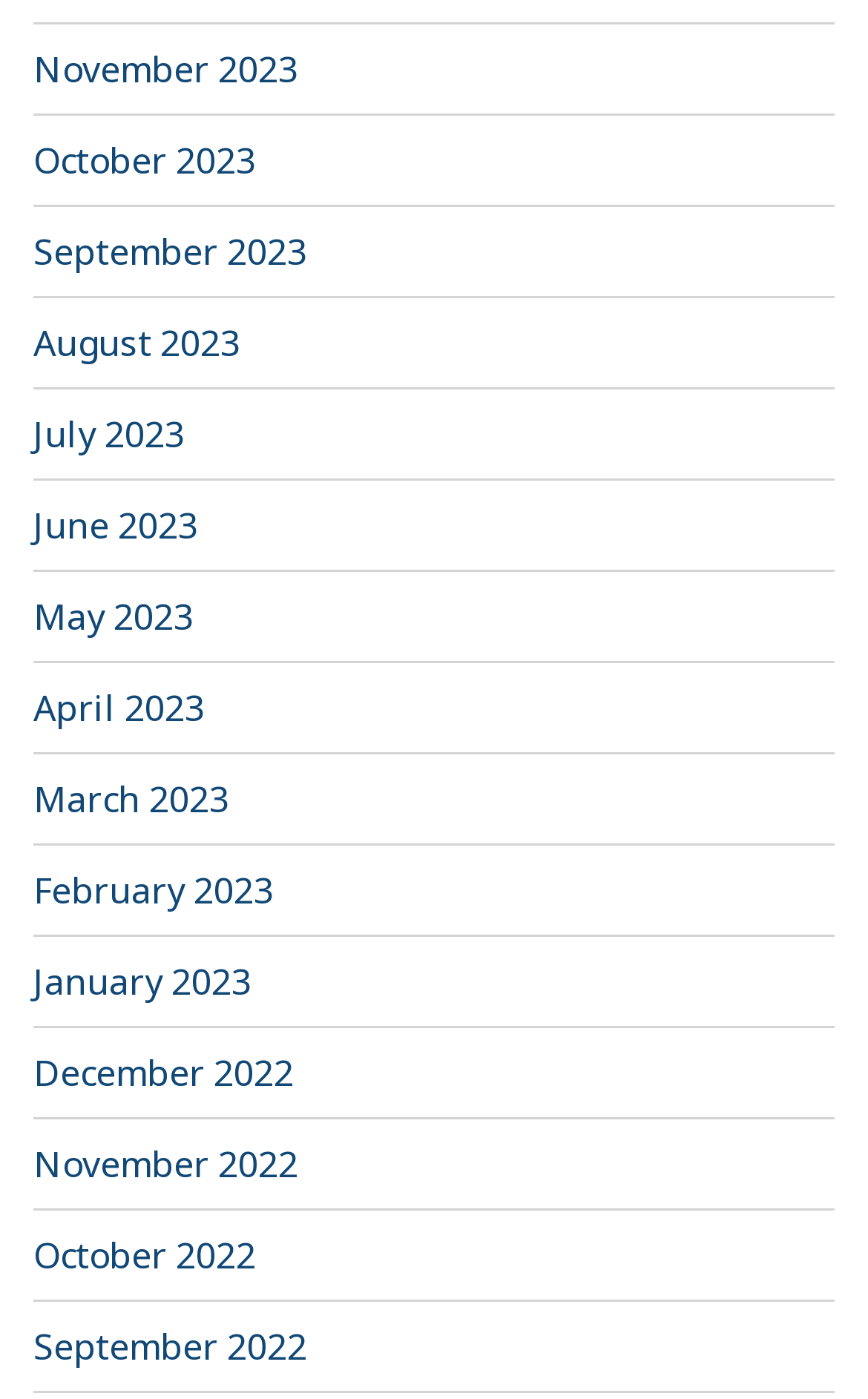How many months are listed?
Could you answer the question in a detailed manner, providing as much information as possible?

I counted the number of links on the webpage, each representing a month, from November 2023 to September 2022, and found 18 links in total.